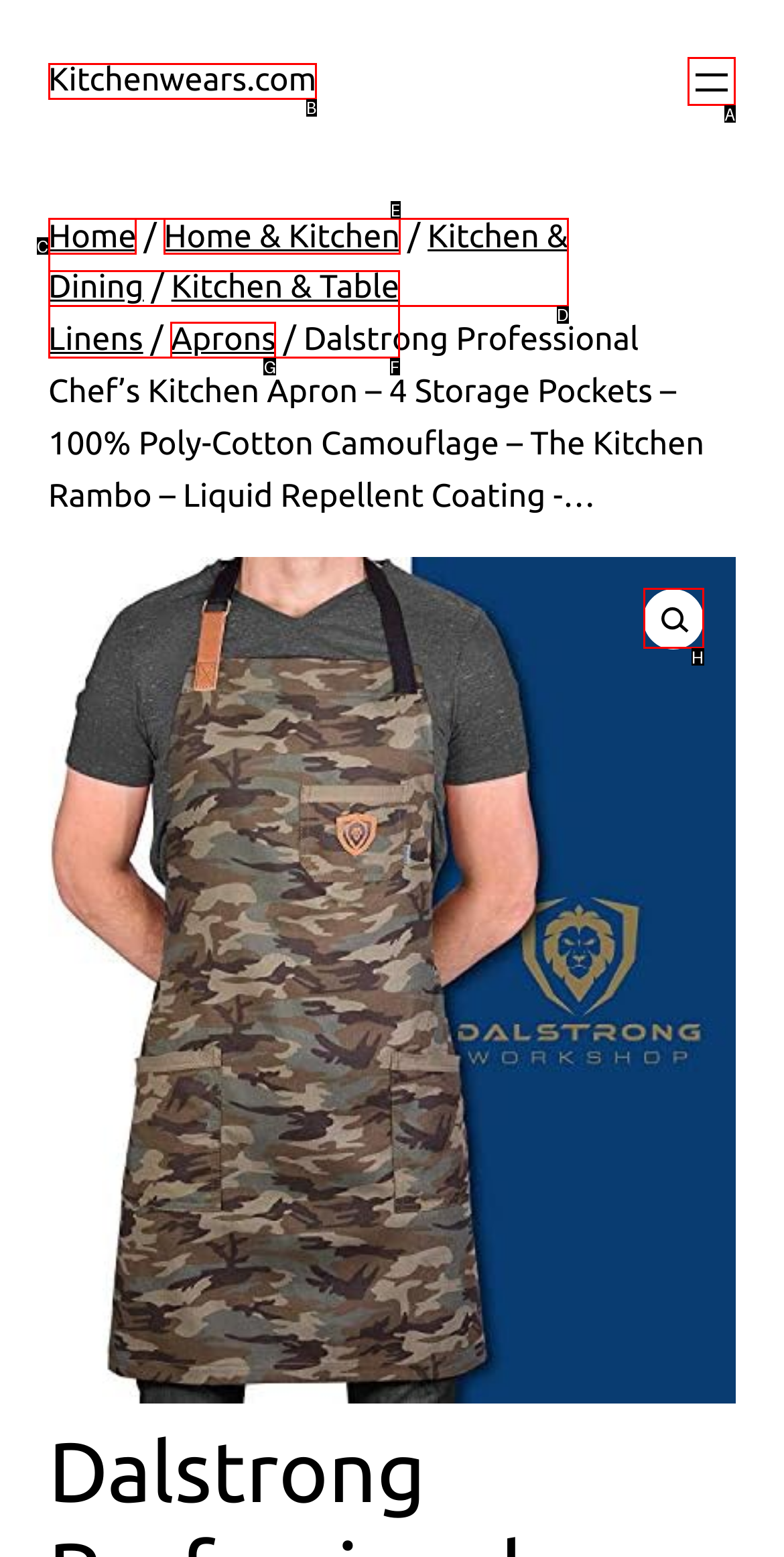Select the letter of the UI element that matches this task: open menu
Provide the answer as the letter of the correct choice.

A